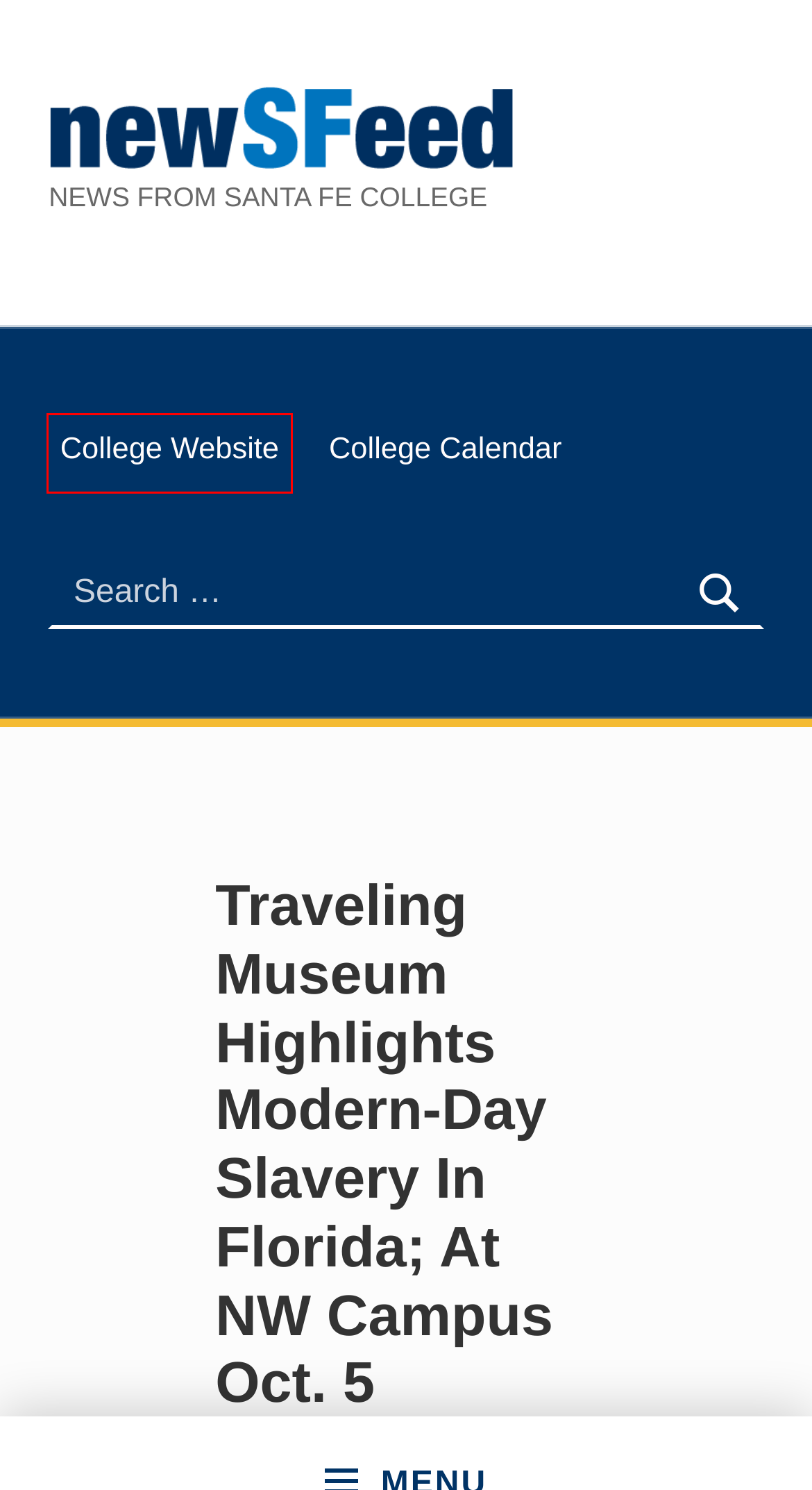You are given a screenshot depicting a webpage with a red bounding box around a UI element. Select the description that best corresponds to the new webpage after clicking the selected element. Here are the choices:
A. Order Your Holiday Wreath from AACTE by Oct. 28
B. All News
C. Employees
D. Baseball Doubleheader on Saturday, Oct. 8 Moved to 11:00 AM
E. Students
F. News from Santa Fe College
G. Events from July 13 – June 29
H. Santa Fe College, Gainesville, Florida - Home

H